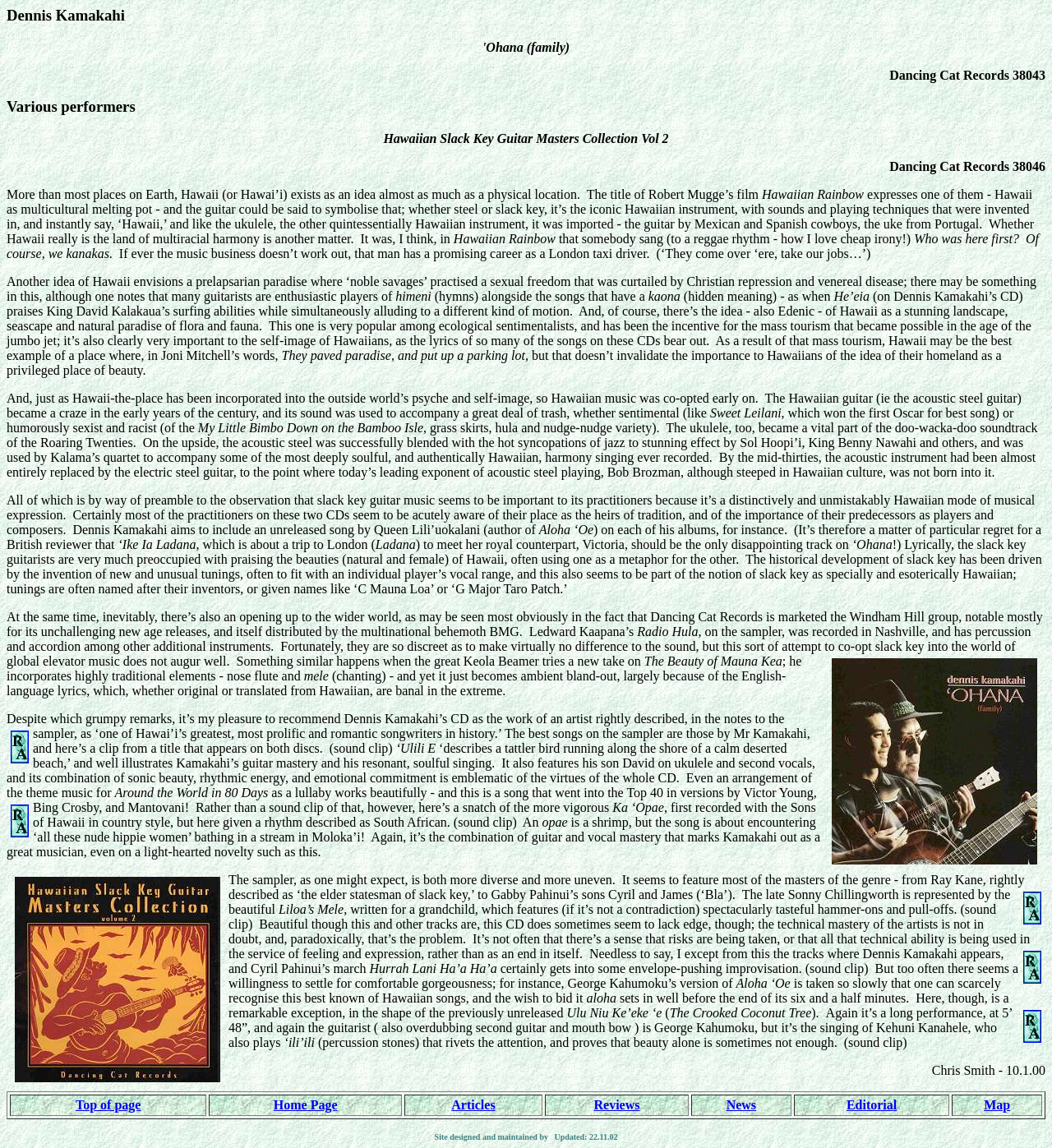Generate a comprehensive caption for the webpage you are viewing.

This webpage is about Hawaiian Slack Key Guitar, a traditional music style from Hawaii. At the top, there is a heading "Dennis Kamakahi" followed by a static text "Dancing Cat Records 38043". Below this, there is another heading "Various performers" and then a static text "Hawaiian Slack Key Guitar Masters Collection Vol 2" and "Dancing Cat Records 38046". 

The main content of the webpage is a long article about Hawaiian Slack Key Guitar music. The article discusses the history and cultural significance of this music style, its evolution, and its importance to Hawaiian people. It also talks about how this music style has been influenced by other cultures and how it has been commercialized. The article mentions several musicians, including Dennis Kamakahi, who is described as "one of Hawai’i’s greatest, most prolific and romantic songwriters in history." 

Throughout the article, there are sound clips and images of album covers. The sound clips are from various songs, including "‘Ulili E" and "Ka ‘Opae", which are described as showcasing the guitar mastery and soulful singing of Dennis Kamakahi. The article also mentions other musicians, such as Ray Kane, Gabby Pahinui, and George Kahumoku, who are featured on a sampler CD. 

At the bottom of the webpage, there is a table and a static text "Chris Smith - 10.1.00", which appears to be a signature or a credit for the author of the article.